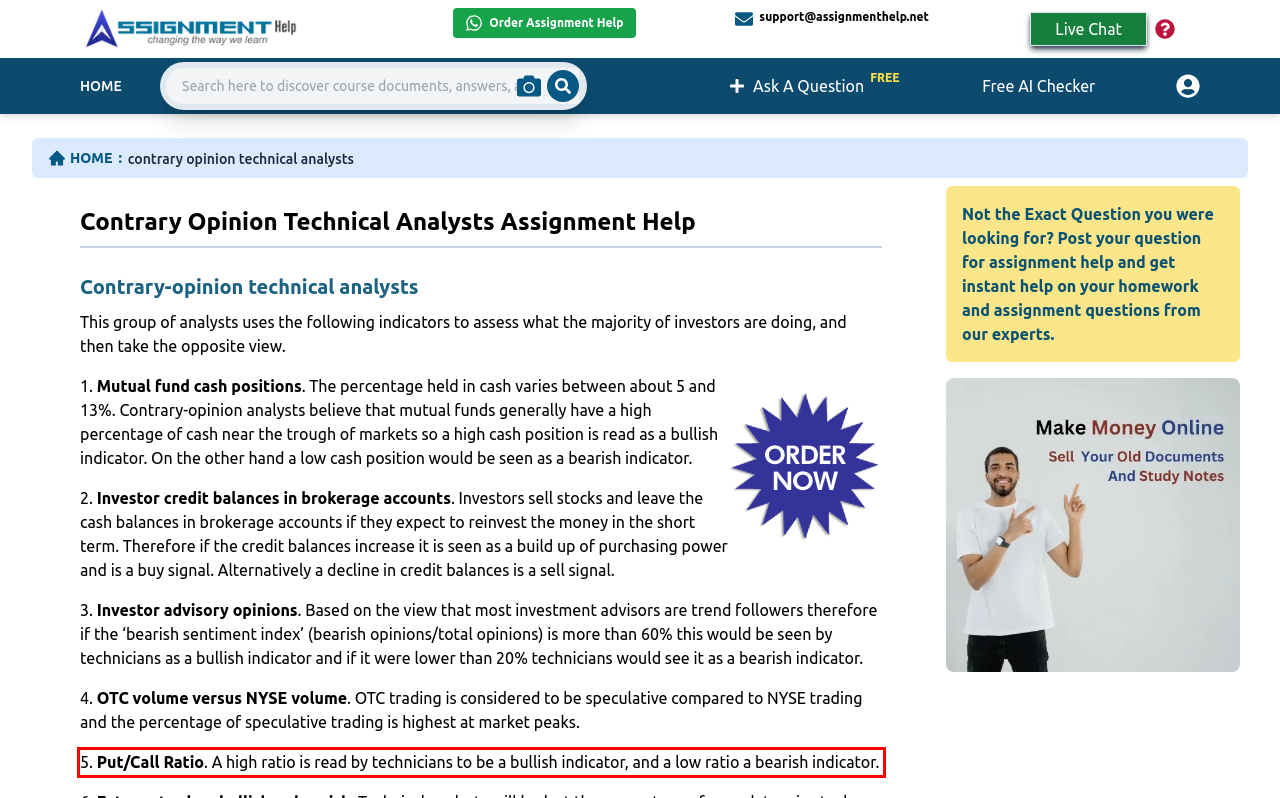Extract and provide the text found inside the red rectangle in the screenshot of the webpage.

5. Put/Call Ratio. A high ratio is read by technicians to be a bullish indicator, and a low ratio a bearish indicator.